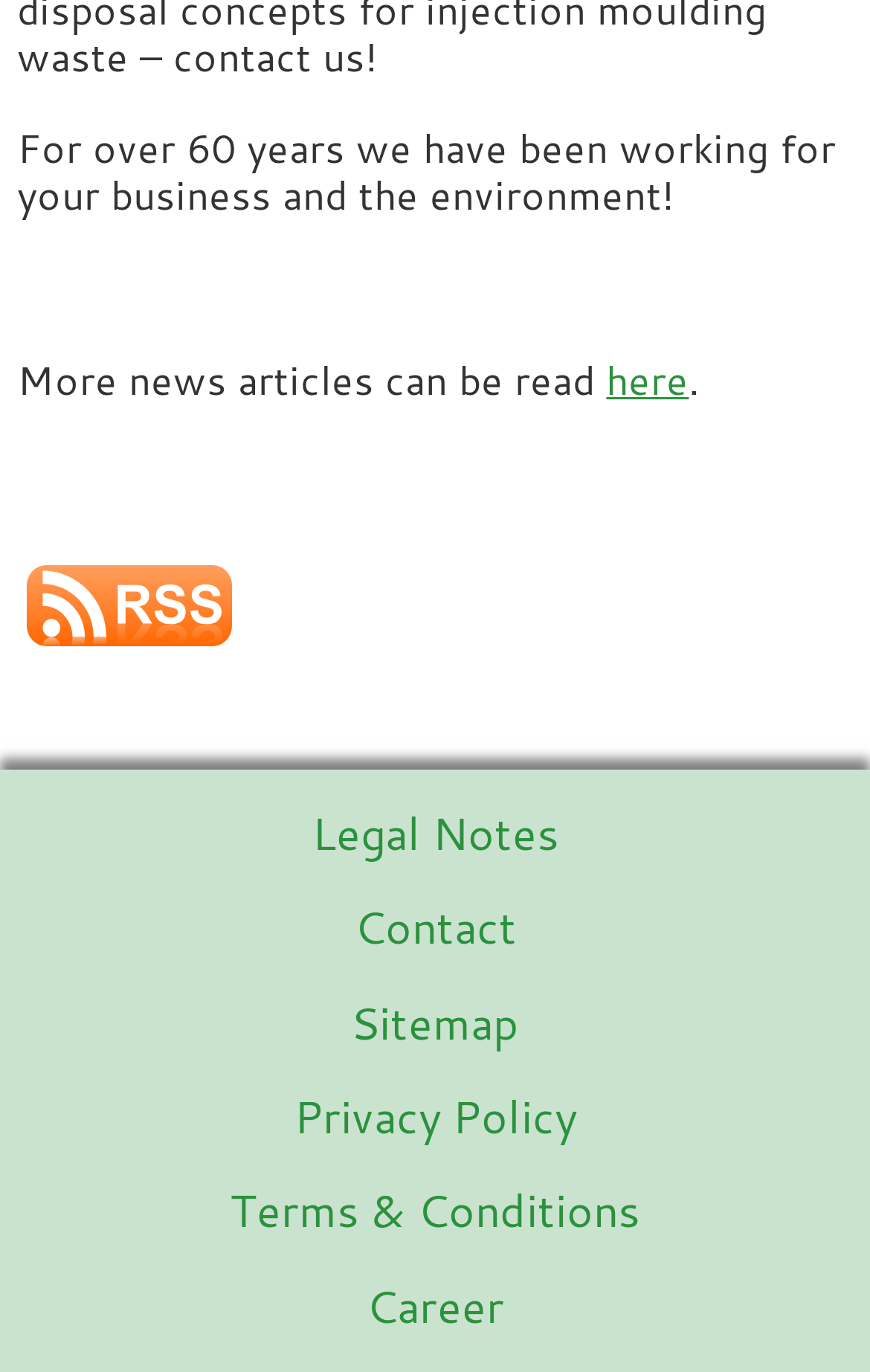How can I access more news articles?
Using the image, respond with a single word or phrase.

Click 'here'